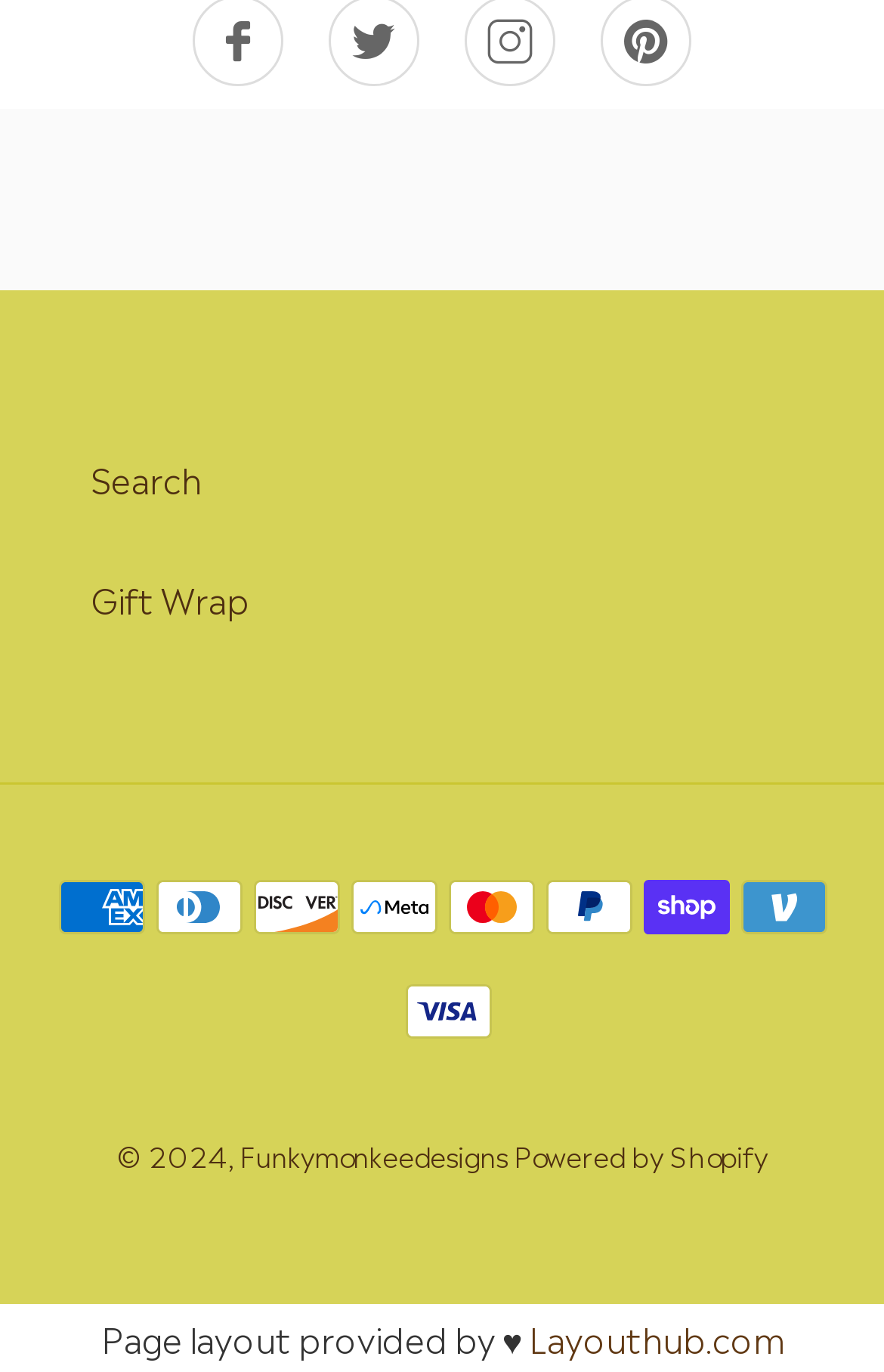How many links are in the footer?
Using the information presented in the image, please offer a detailed response to the question.

I counted the number of link elements in the footer section, including 'Search', 'Gift Wrap', 'Funkymonkeedesigns', and 'Powered by Shopify'.